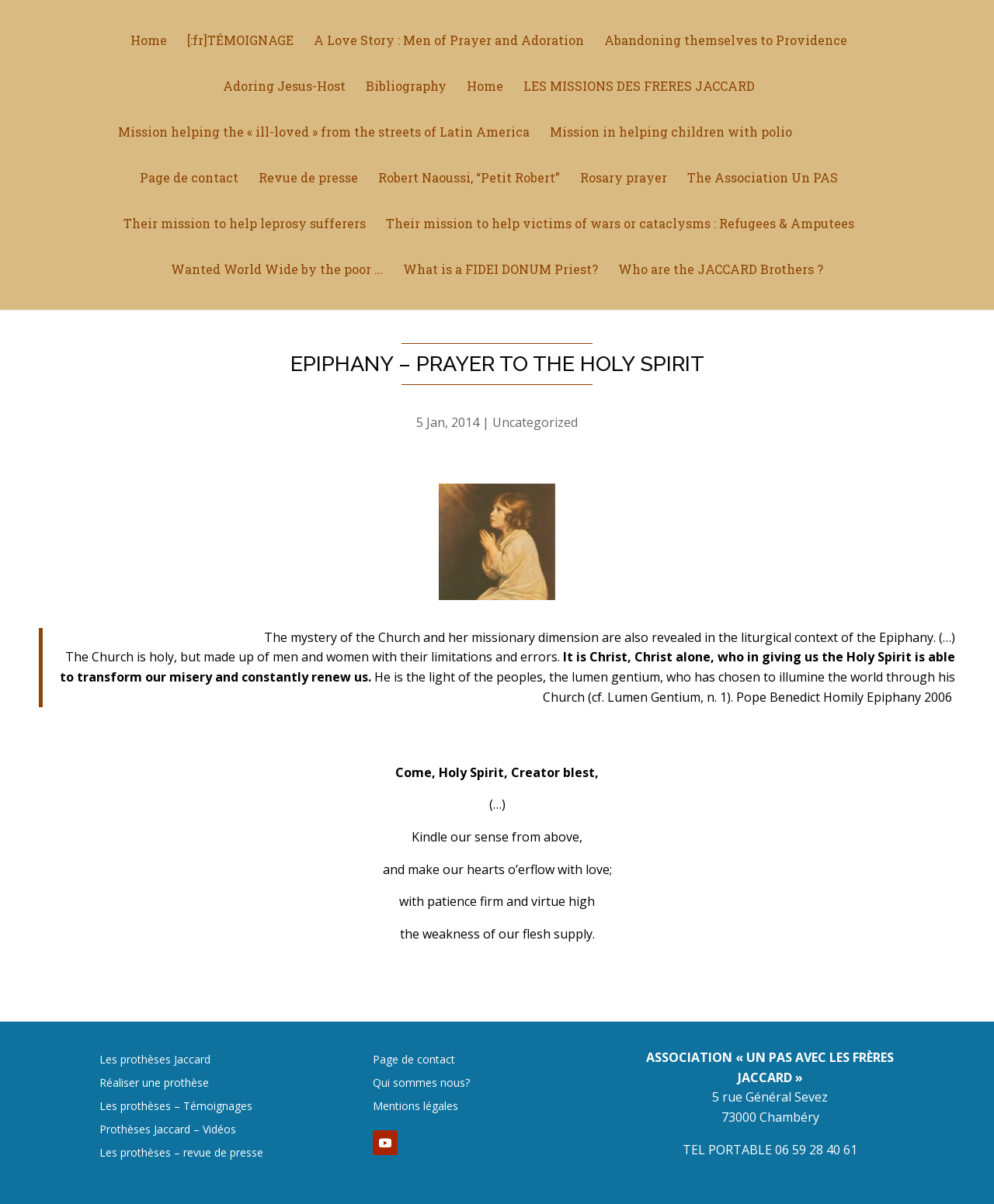Please determine the bounding box coordinates of the element's region to click for the following instruction: "Visit the page about the Association Un PAS".

[0.691, 0.143, 0.843, 0.181]